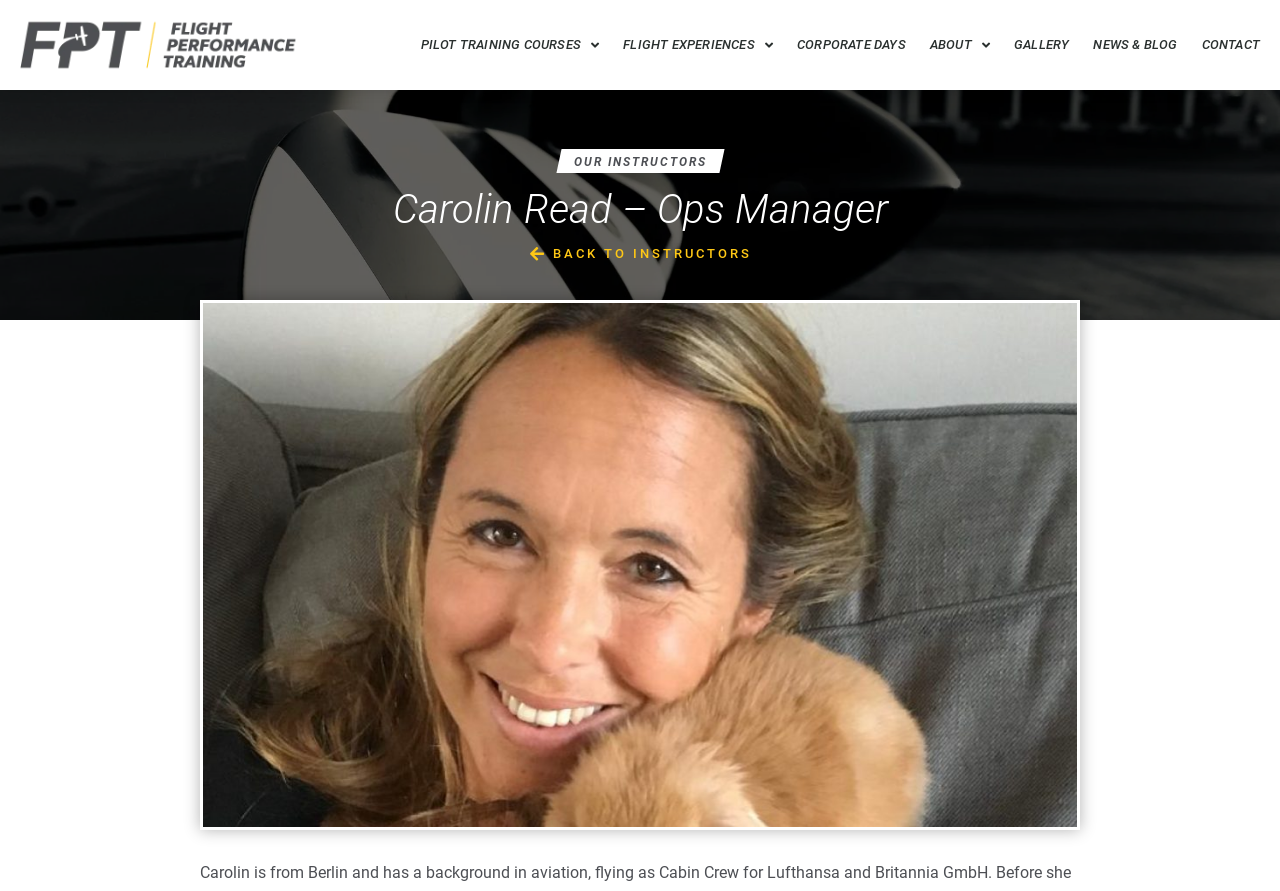Extract the bounding box coordinates of the UI element described: "Pilot Training Courses". Provide the coordinates in the format [left, top, right, bottom] with values ranging from 0 to 1.

[0.329, 0.028, 0.468, 0.073]